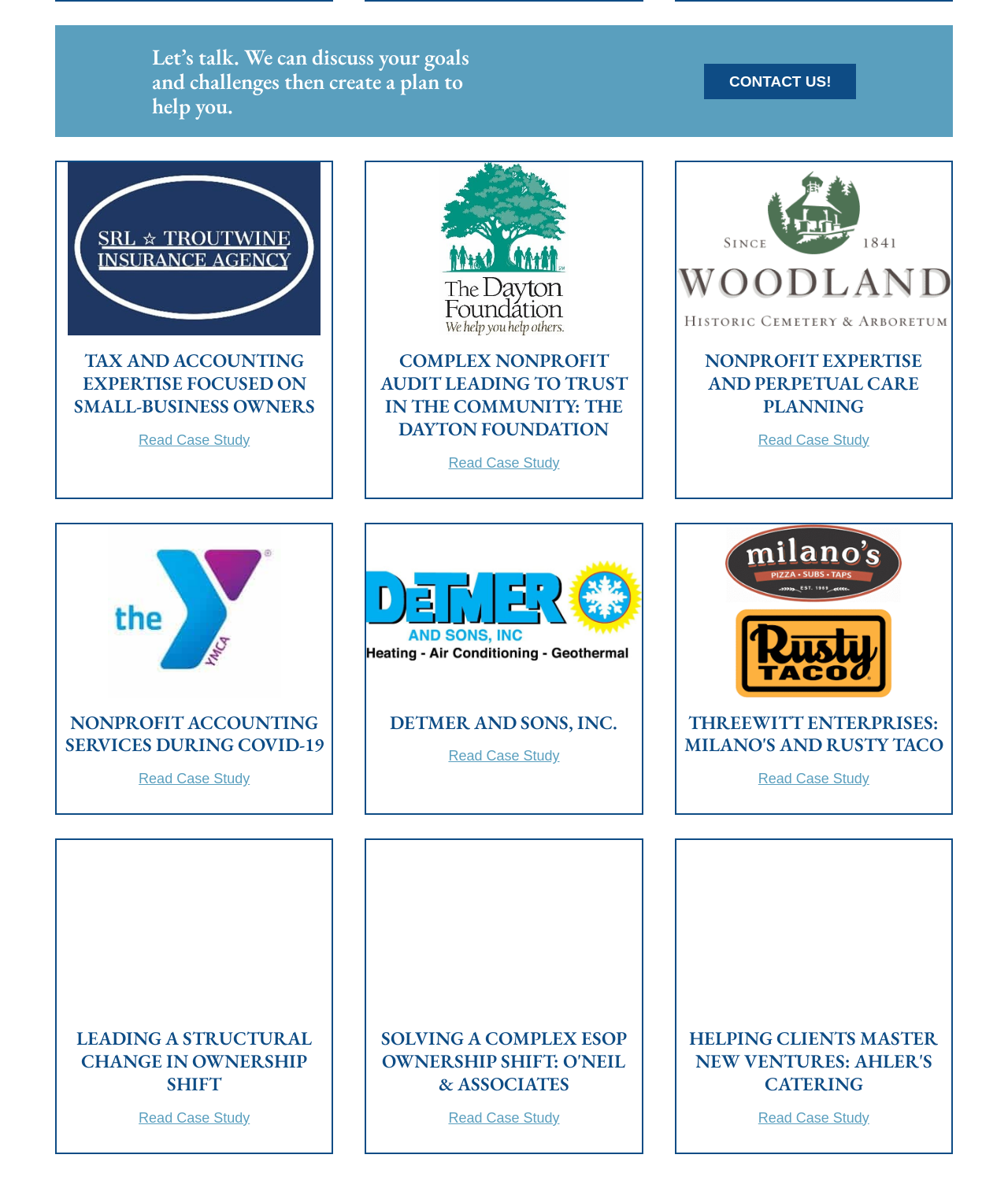Find the UI element described as: "Diet and Fitness" and predict its bounding box coordinates. Ensure the coordinates are four float numbers between 0 and 1, [left, top, right, bottom].

None